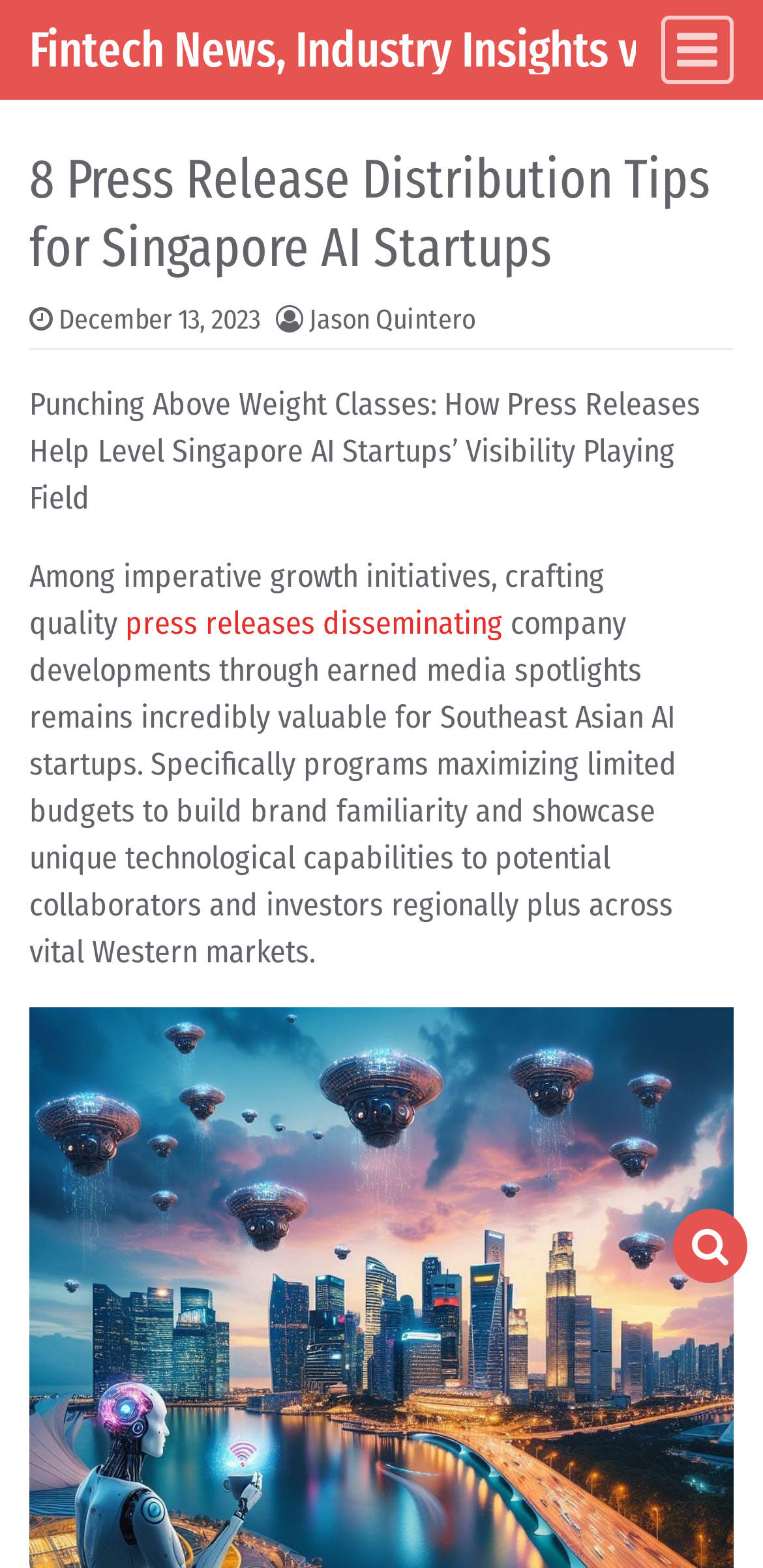What is the search button located at the top right corner?
Please provide an in-depth and detailed response to the question.

I found the search button by looking at the button element with the text 'Open pop up search form' which is located at the top right corner of the page, with a bounding box coordinate of [0.882, 0.771, 0.979, 0.818].